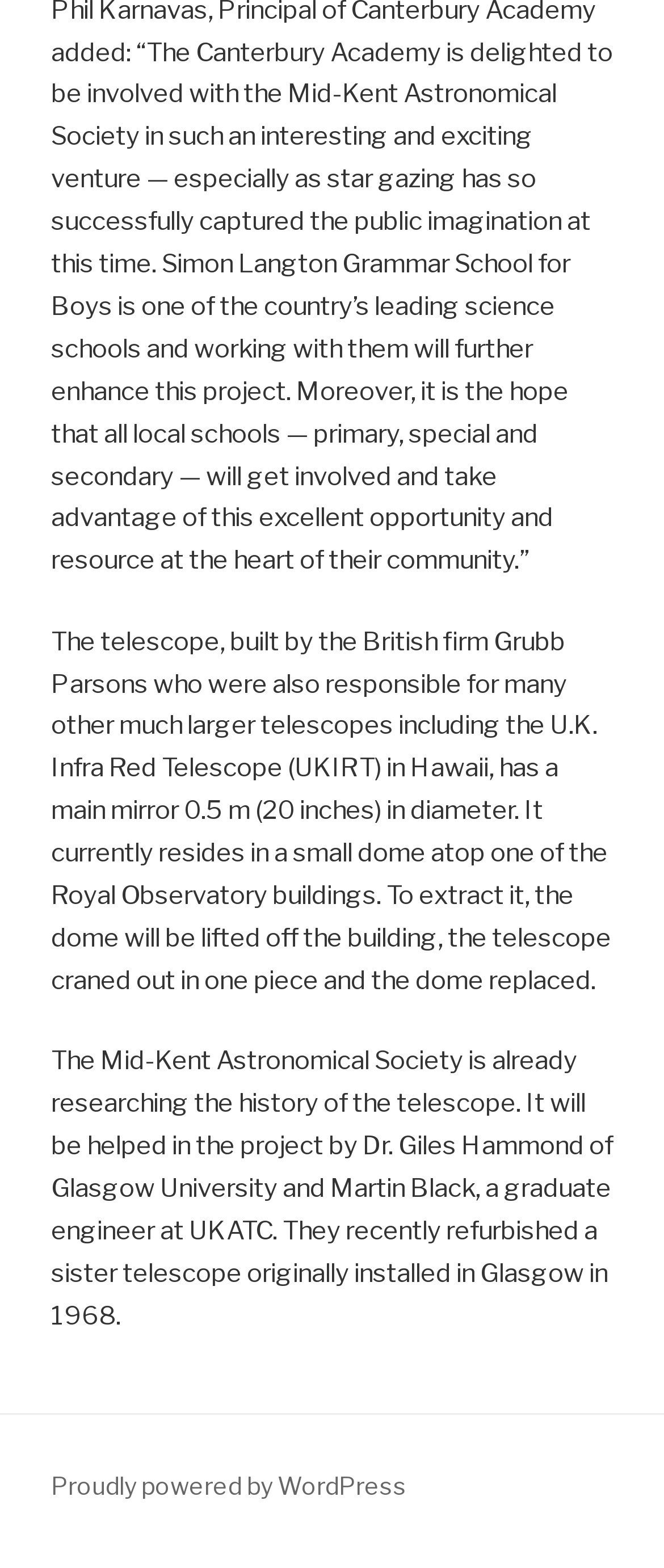Based on the element description Proudly powered by WordPress, identify the bounding box coordinates for the UI element. The coordinates should be in the format (top-left x, top-left y, bottom-right x, bottom-right y) and within the 0 to 1 range.

[0.077, 0.939, 0.613, 0.957]